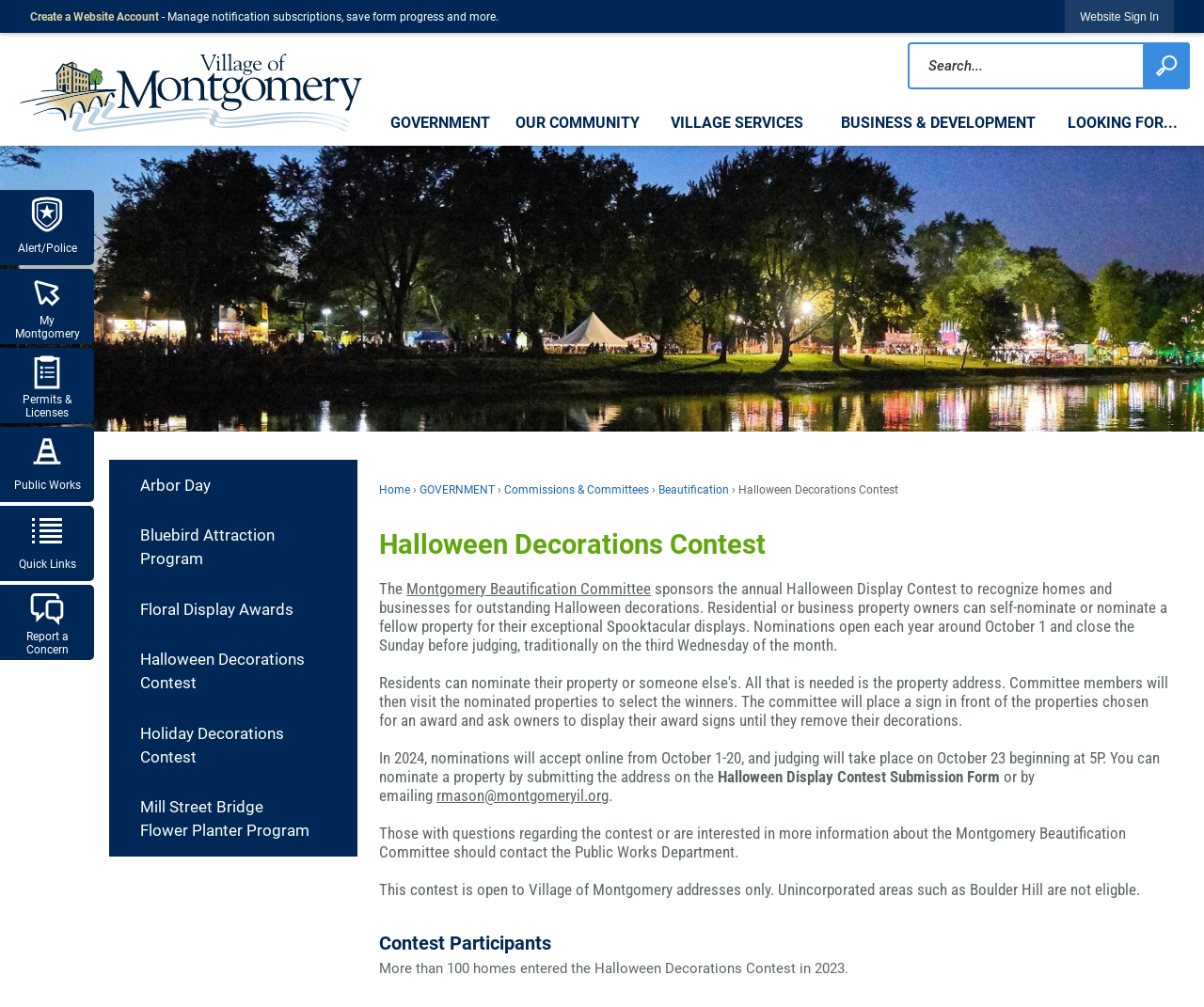Identify the bounding box coordinates for the element that needs to be clicked to fulfill this instruction: "Submit an address for the Halloween Decorations Contest". Provide the coordinates in the format of four float numbers between 0 and 1: [left, top, right, bottom].

[0.596, 0.767, 0.83, 0.786]